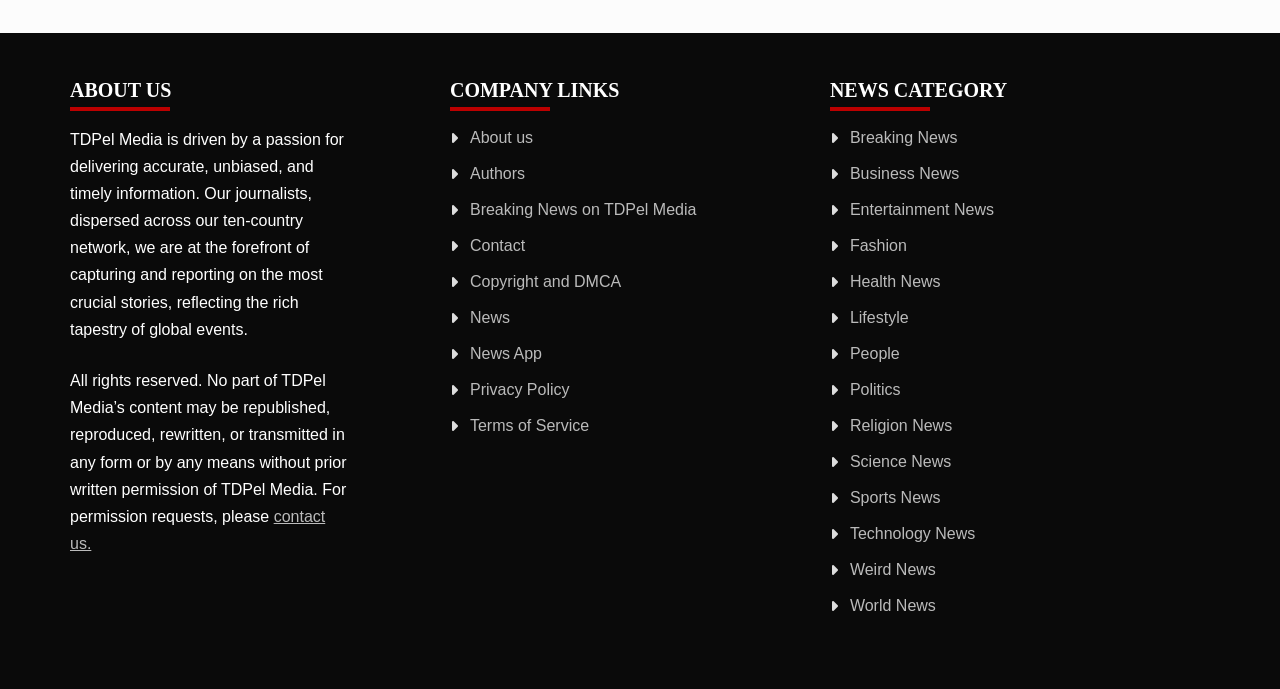Determine the bounding box coordinates of the region to click in order to accomplish the following instruction: "Explore Entertainment News". Provide the coordinates as four float numbers between 0 and 1, specifically [left, top, right, bottom].

[0.664, 0.291, 0.777, 0.316]